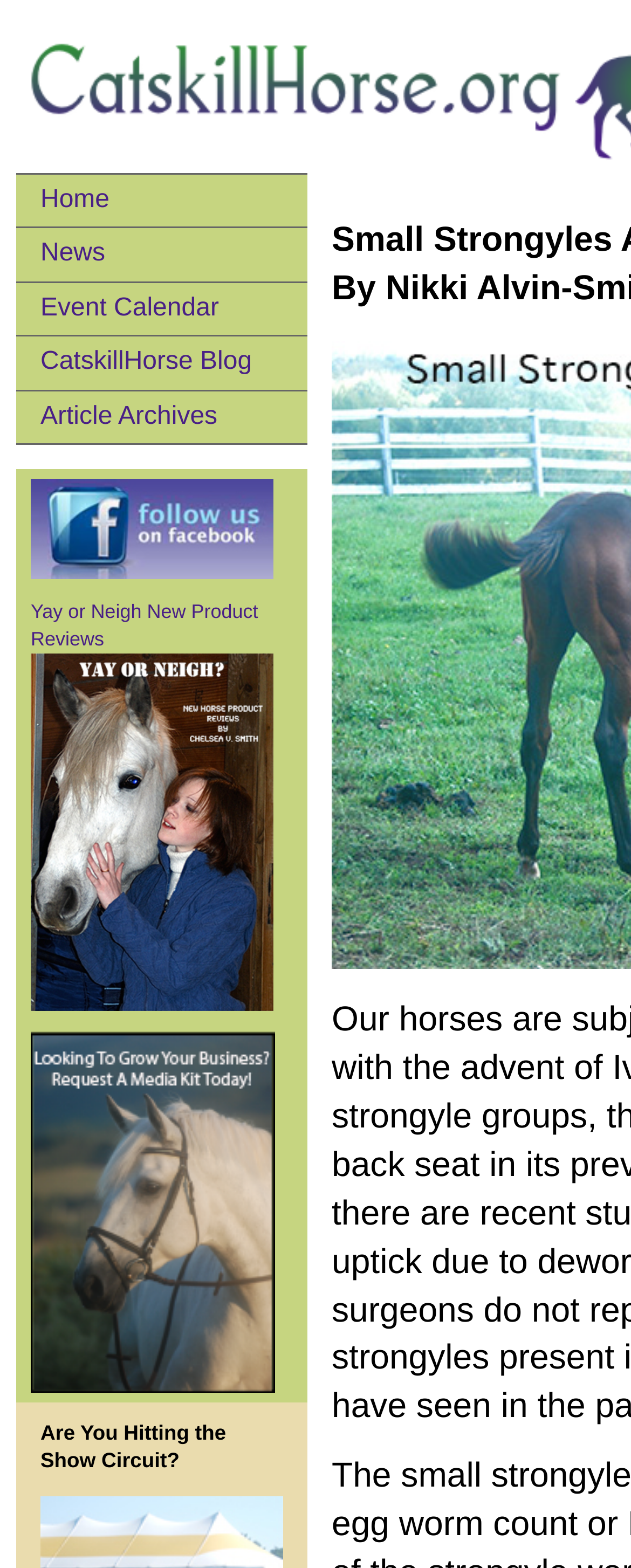Please answer the following question using a single word or phrase: 
What is the title of the article below the social media links?

Are You Hitting the Show Circuit?